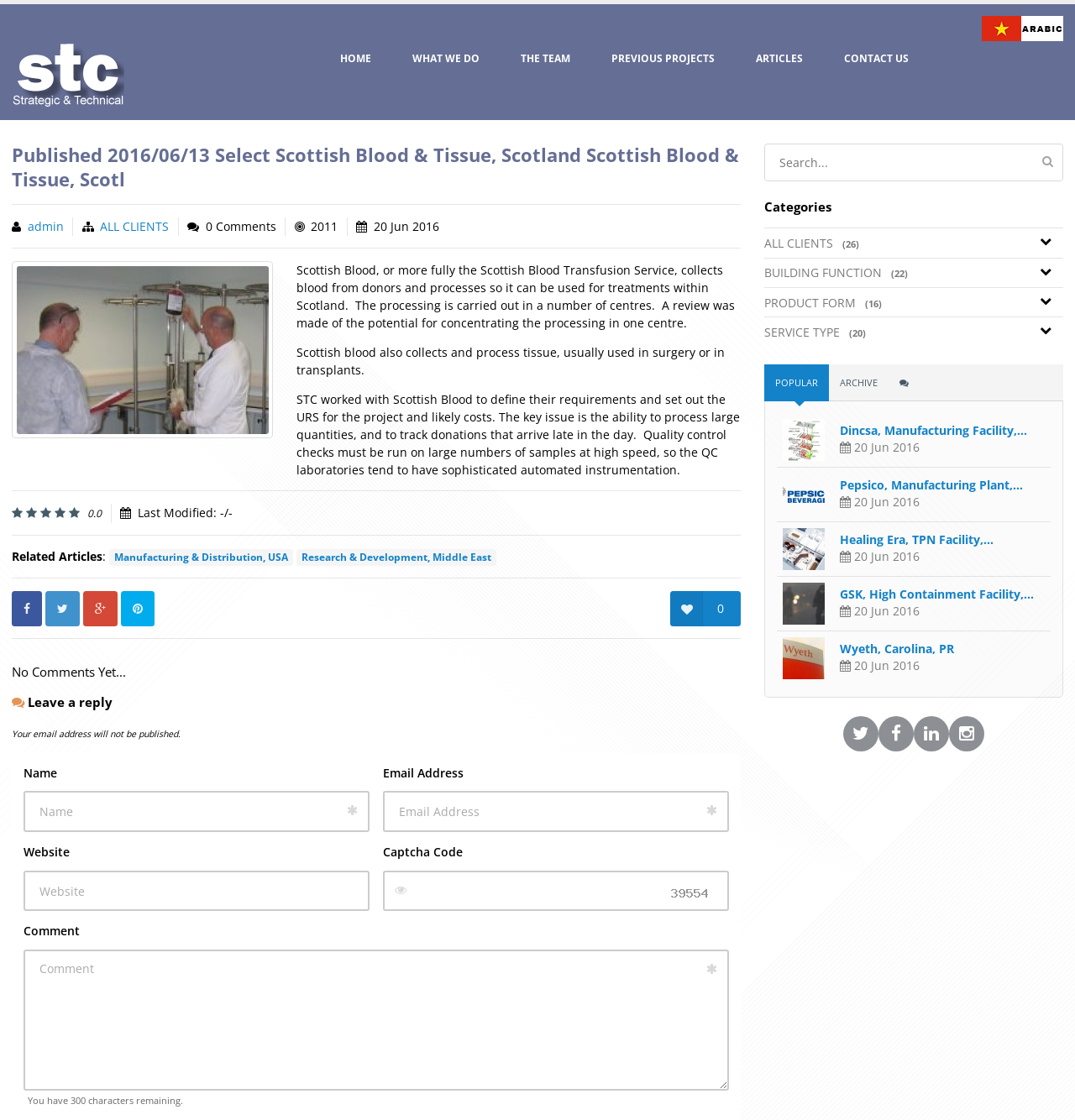Determine the bounding box for the described UI element: "Research & Development, Middle East".

[0.276, 0.49, 0.462, 0.505]